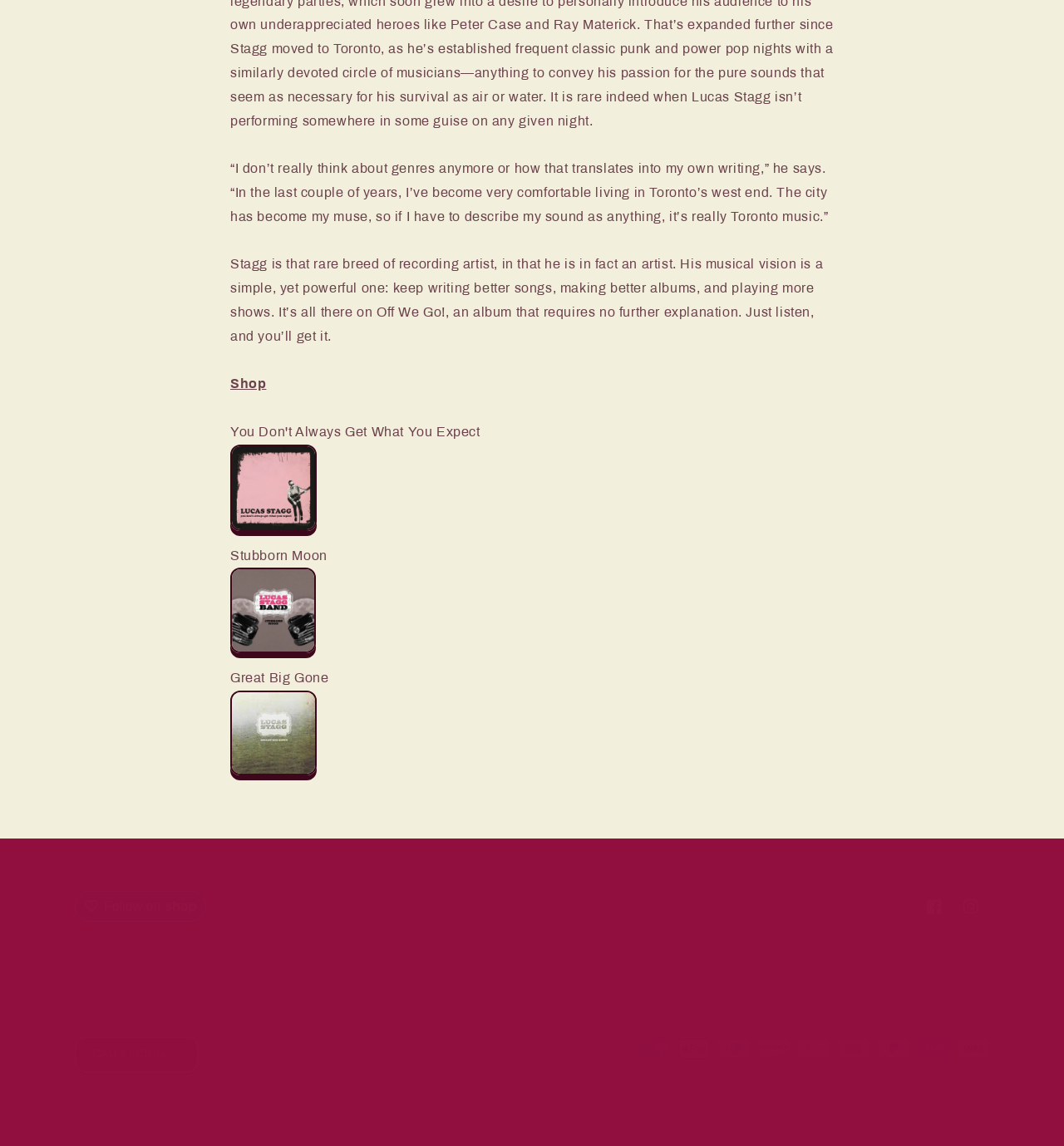Respond to the question with just a single word or phrase: 
What is the name of the album mentioned on the webpage?

Off We Go!